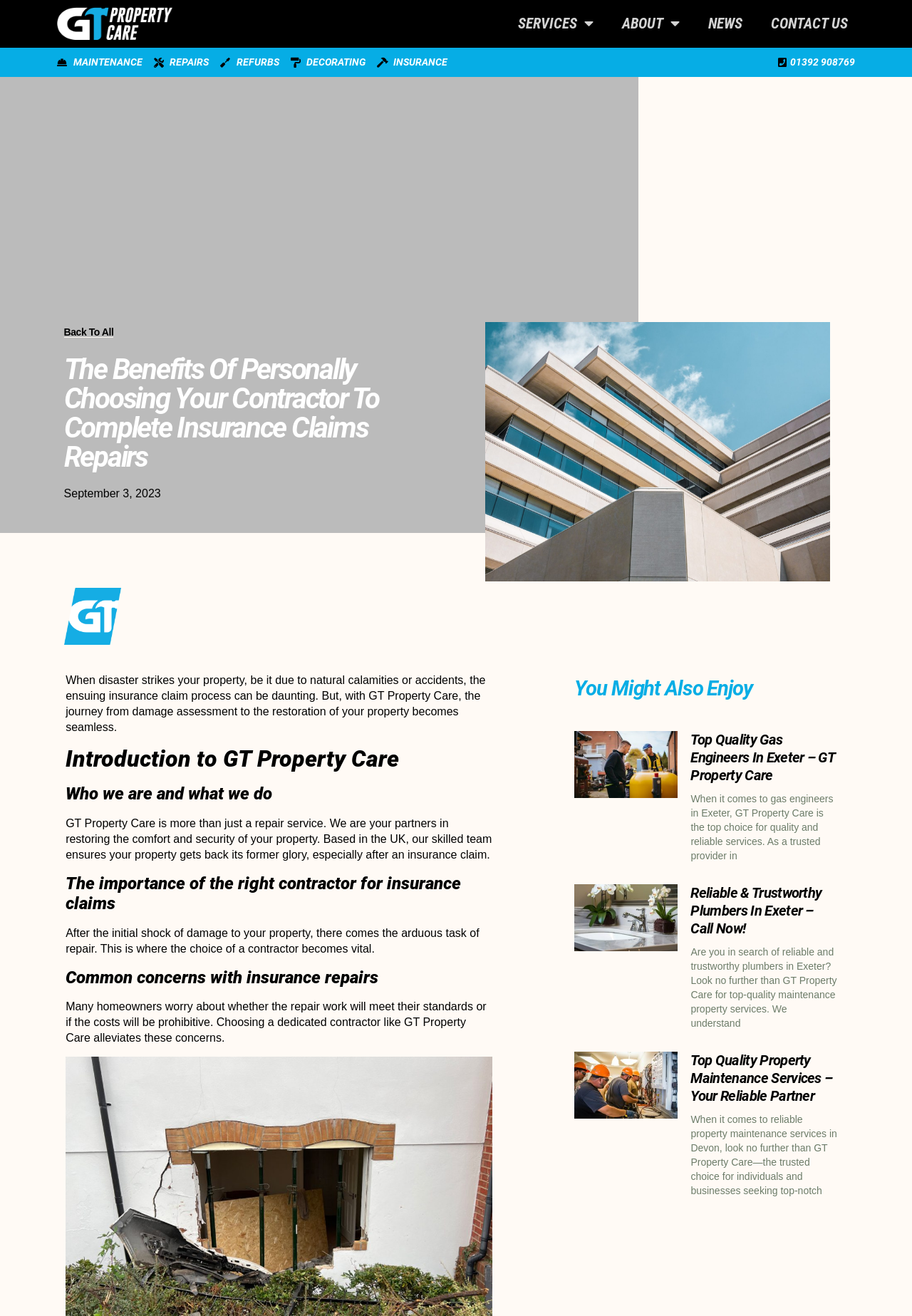Determine the bounding box coordinates of the region I should click to achieve the following instruction: "Read the 'Introduction to GT Property Care' section". Ensure the bounding box coordinates are four float numbers between 0 and 1, i.e., [left, top, right, bottom].

[0.072, 0.566, 0.54, 0.587]